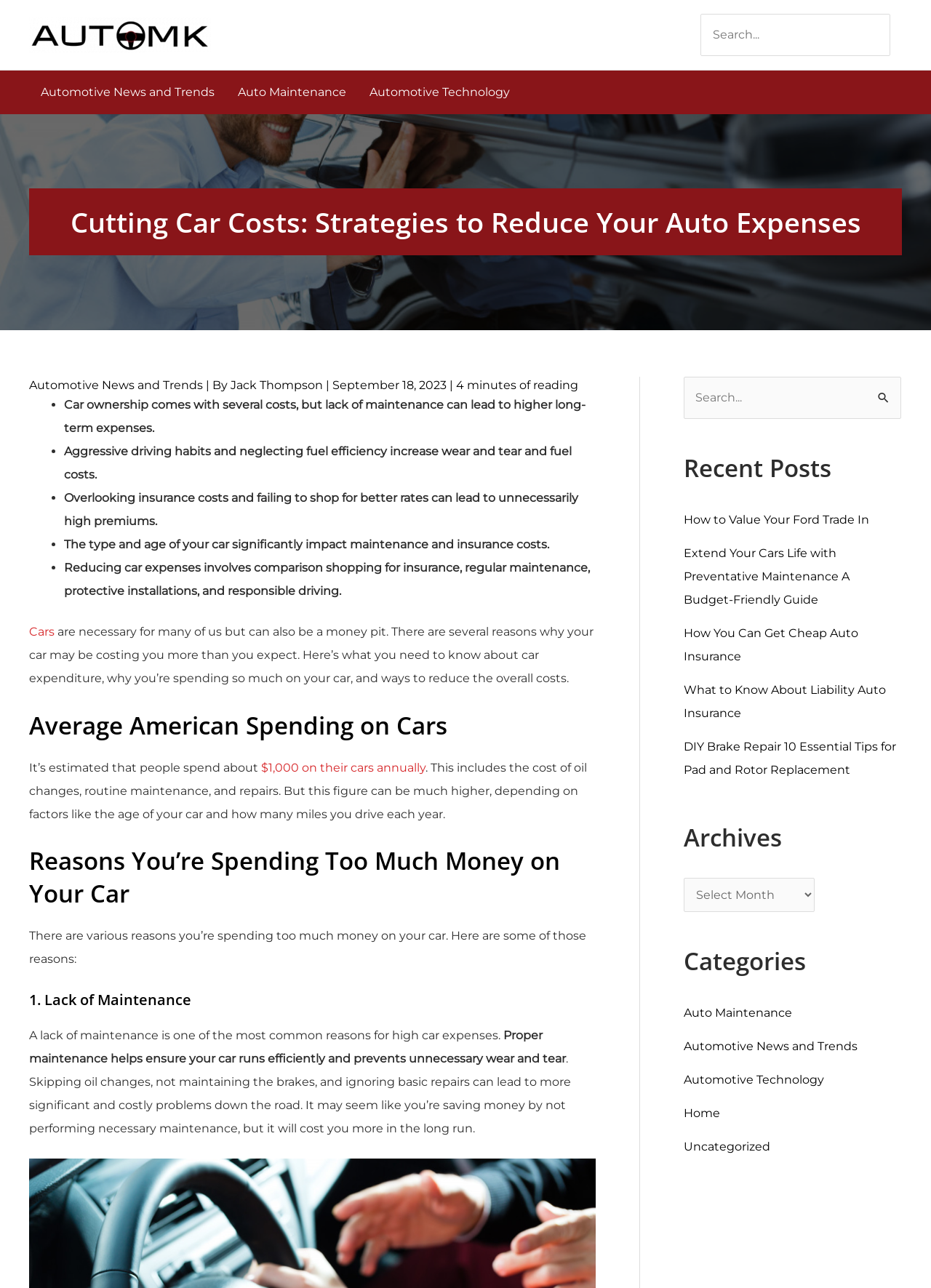What is the estimated annual cost of car ownership?
Using the picture, provide a one-word or short phrase answer.

$1,000